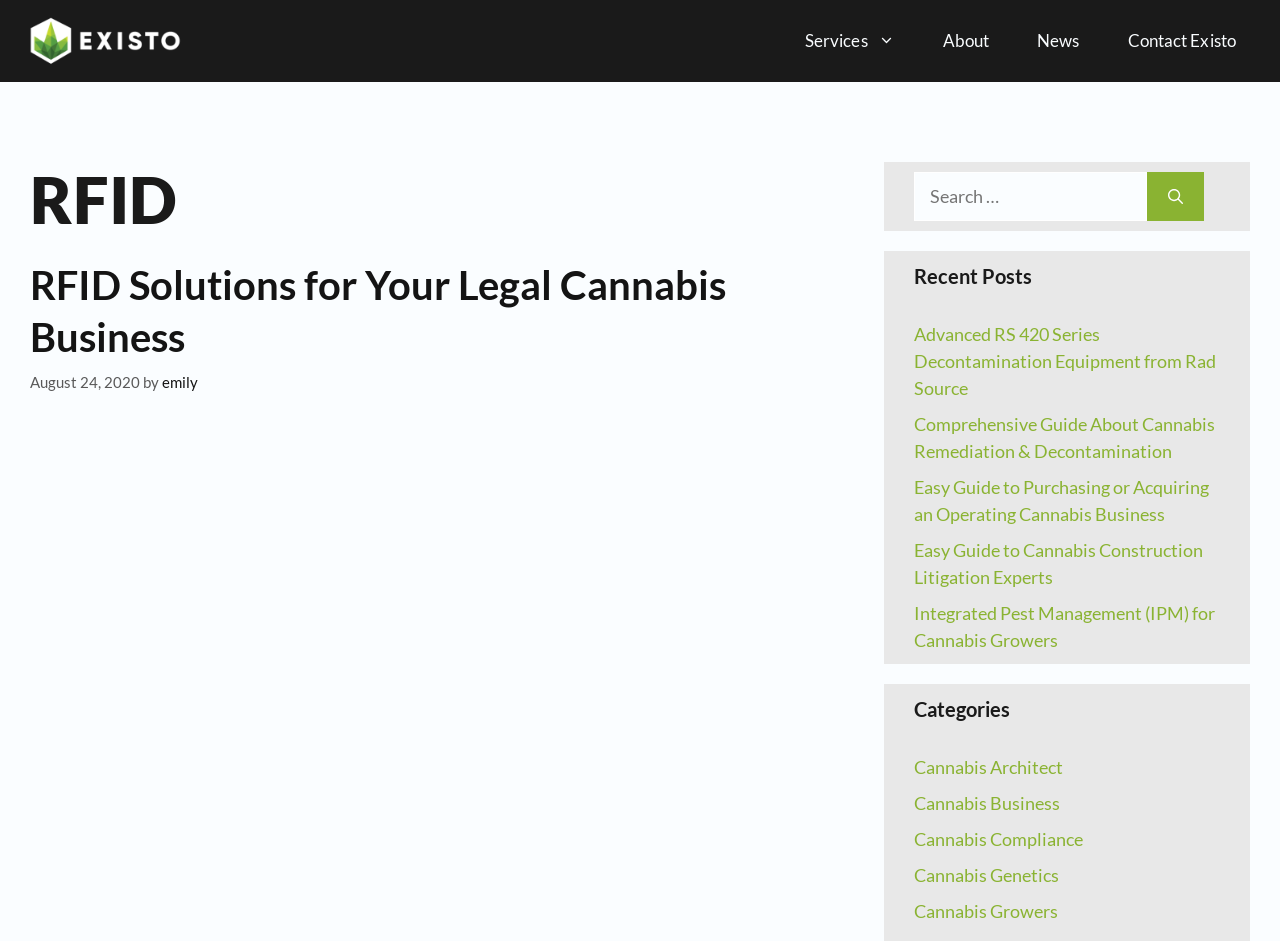Locate the bounding box coordinates of the area that needs to be clicked to fulfill the following instruction: "View recent posts". The coordinates should be in the format of four float numbers between 0 and 1, namely [left, top, right, bottom].

[0.714, 0.278, 0.953, 0.31]